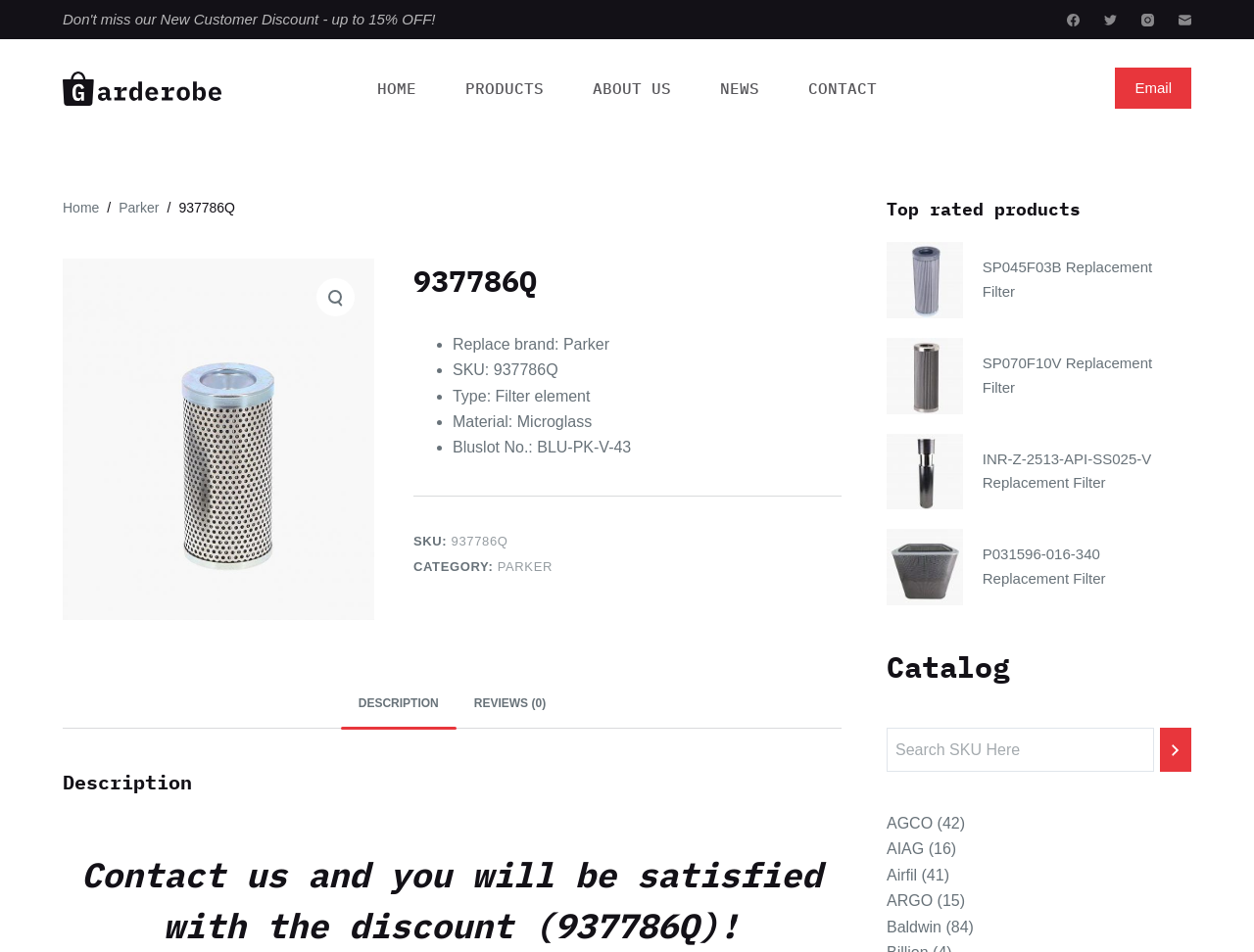Please answer the following question as detailed as possible based on the image: 
How many categories are listed under 'Catalog'?

The 'Catalog' section is located at the bottom of the webpage and lists four categories, namely AGCO, AIAG, Airfil, and ARGO, each with their corresponding number of products.